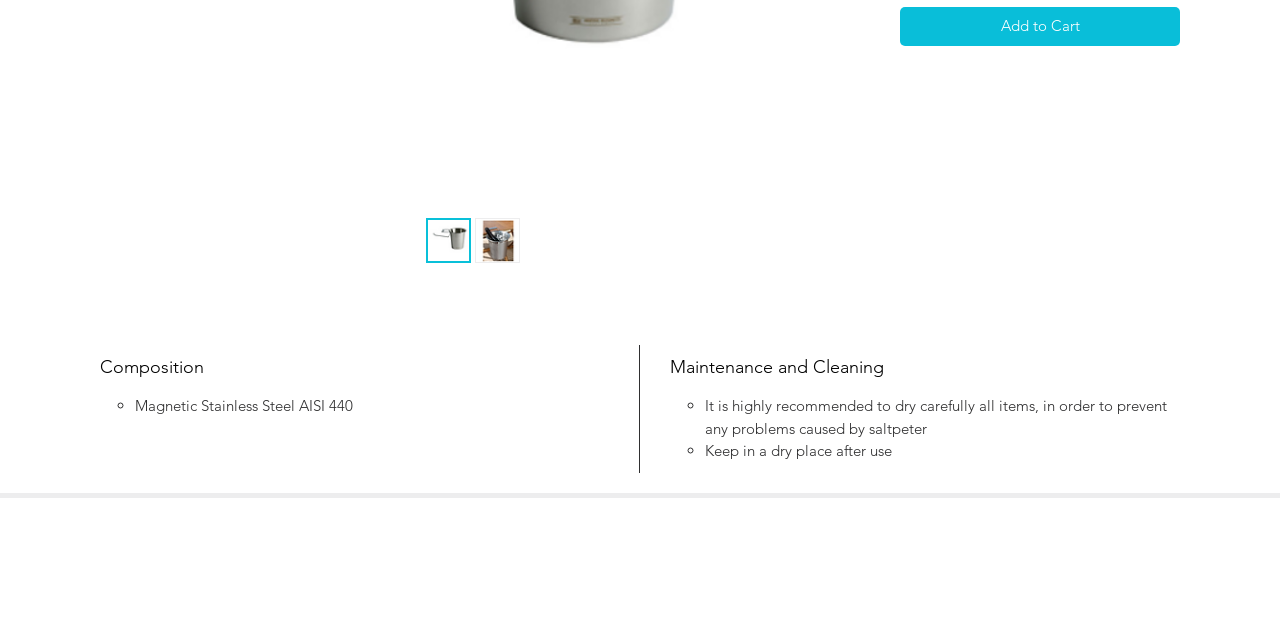Locate the bounding box of the UI element defined by this description: "alt="Thumbnail: Windproof - Champagne bucket"". The coordinates should be given as four float numbers between 0 and 1, formatted as [left, top, right, bottom].

[0.371, 0.341, 0.406, 0.411]